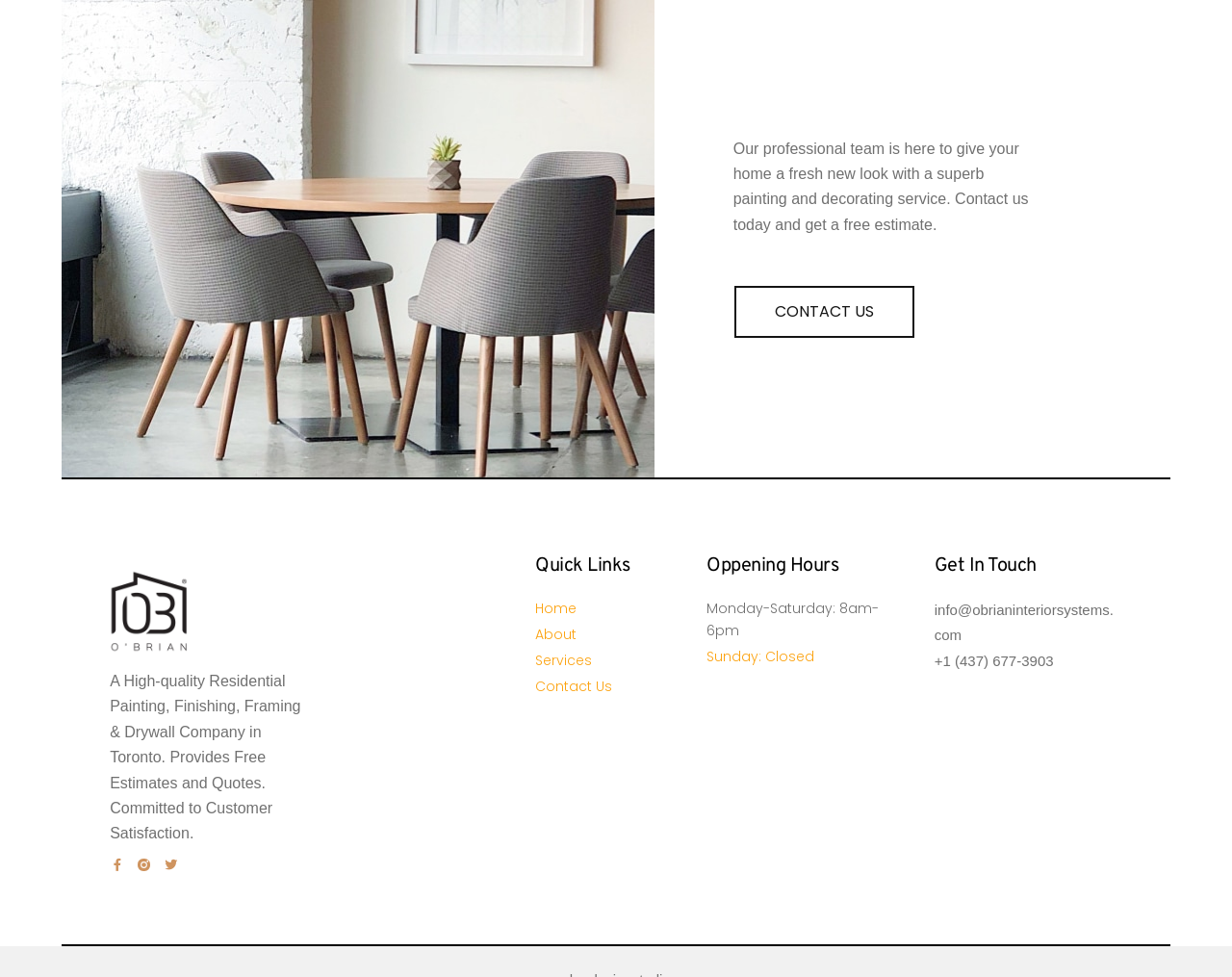Using the description "+1 (437) 677-3903", locate and provide the bounding box of the UI element.

[0.758, 0.668, 0.855, 0.684]